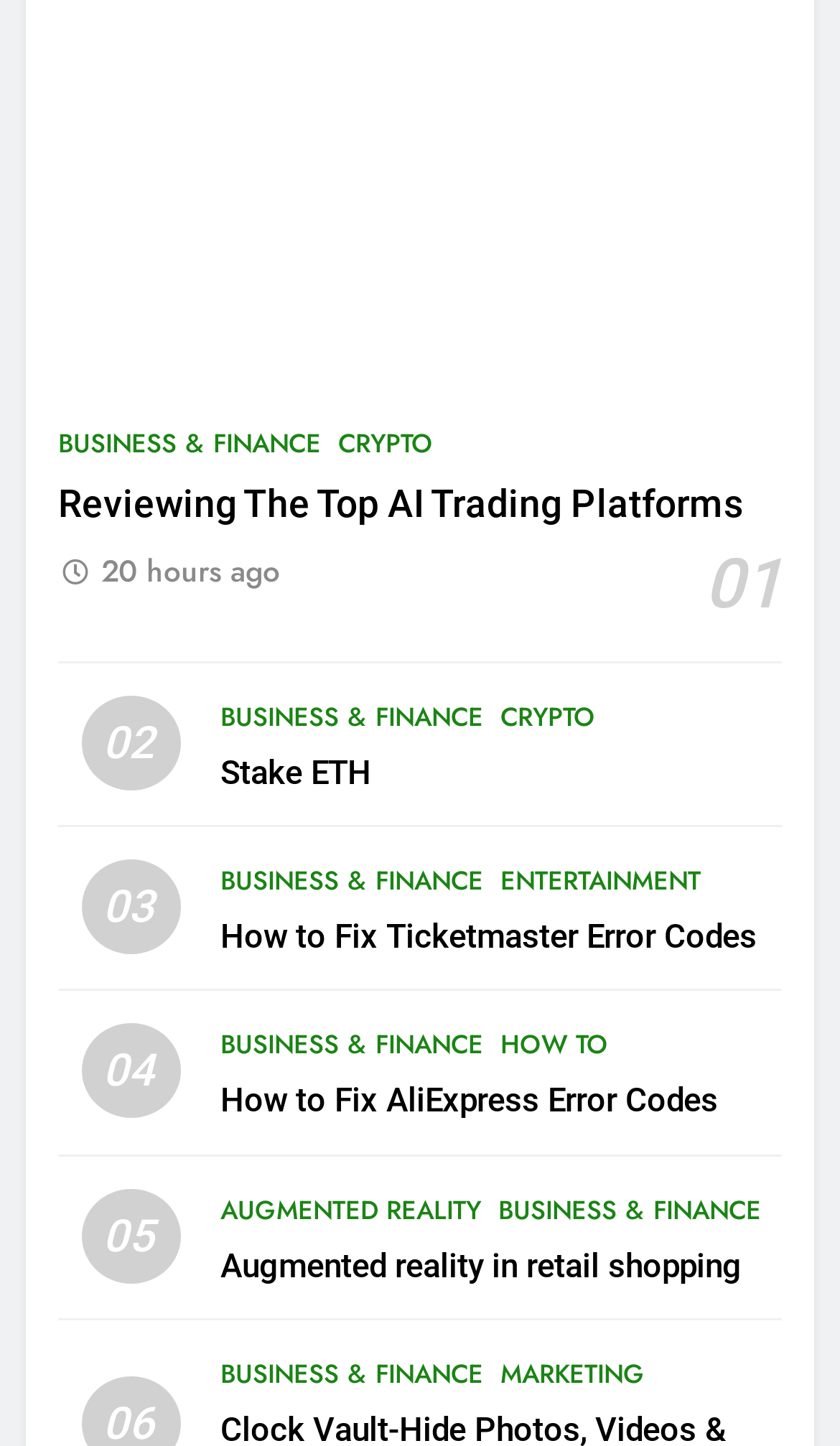Provide the bounding box coordinates of the section that needs to be clicked to accomplish the following instruction: "Read article about Reviewing The Top AI Trading Platforms."

[0.069, 0.333, 0.885, 0.363]